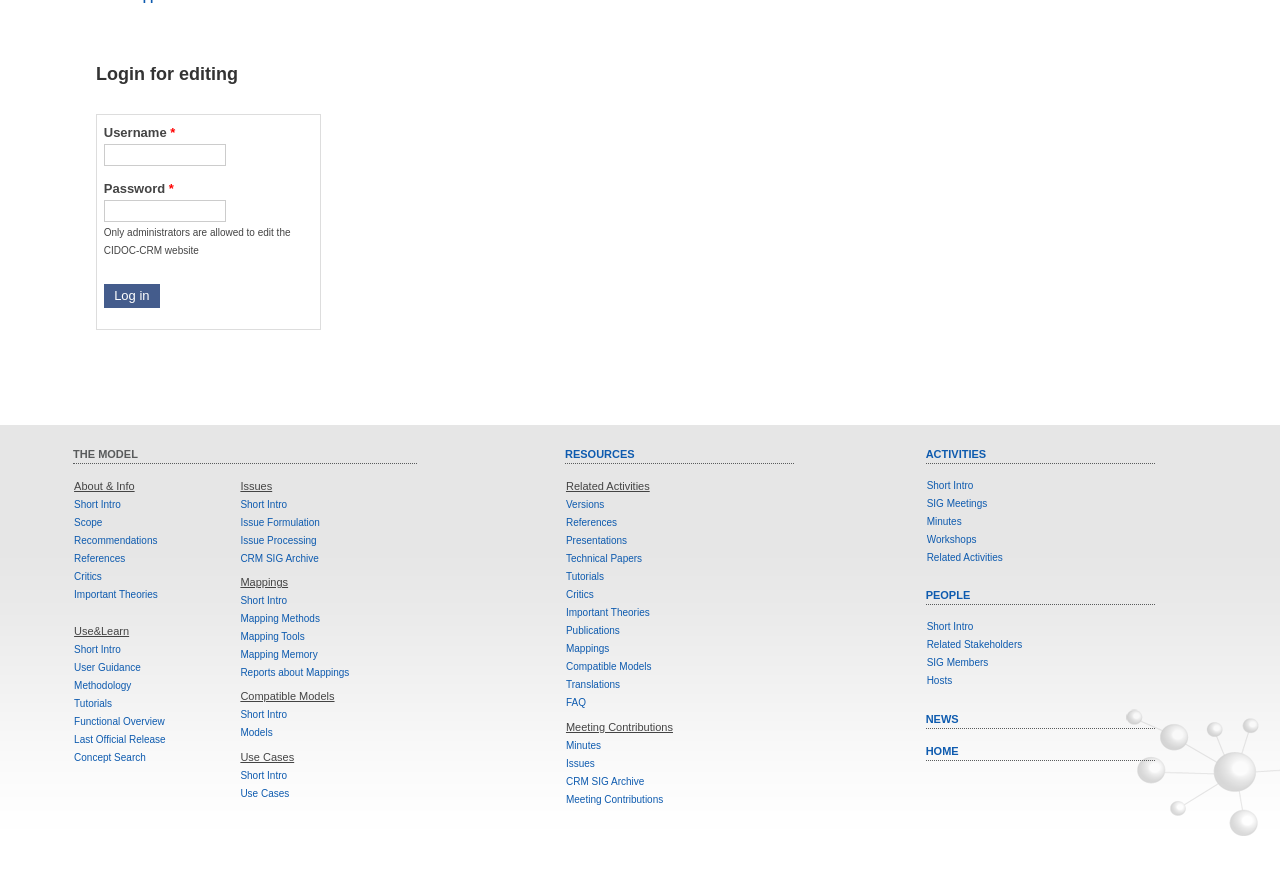What is the link 'Short Intro' related to?
Analyze the screenshot and provide a detailed answer to the question.

The link 'Short Intro' appears in multiple categories, including 'About & Info', 'Use&Learn', 'Issues', 'Mappings', 'Compatible Models', and 'Use Cases', indicating that it provides a brief introduction to each of these categories.